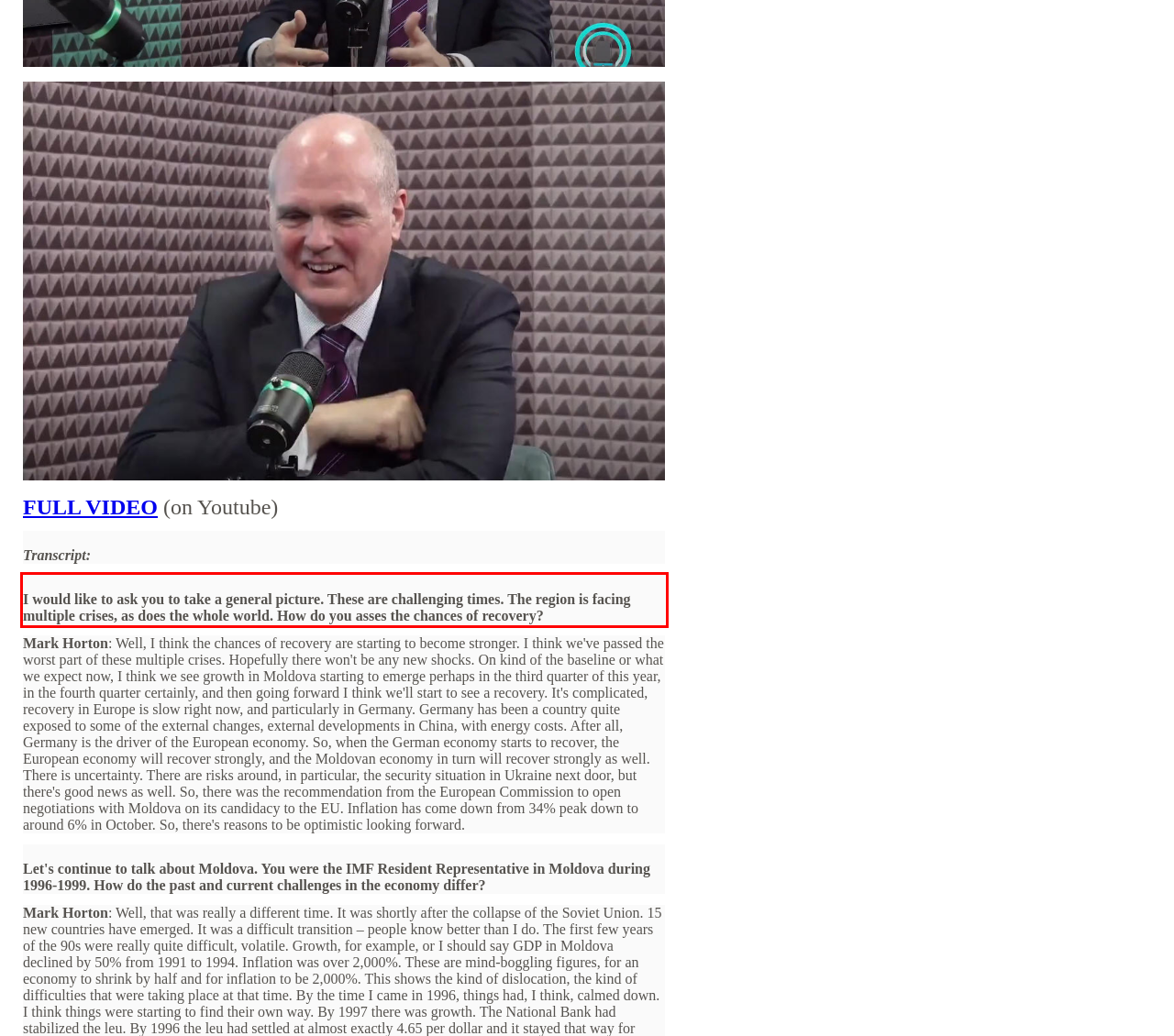Review the screenshot of the webpage and recognize the text inside the red rectangle bounding box. Provide the extracted text content.

I would like to ask you to take a general picture. These are challenging times. The region is facing multiple crises, as does the whole world. How do you asses the chances of recovery?